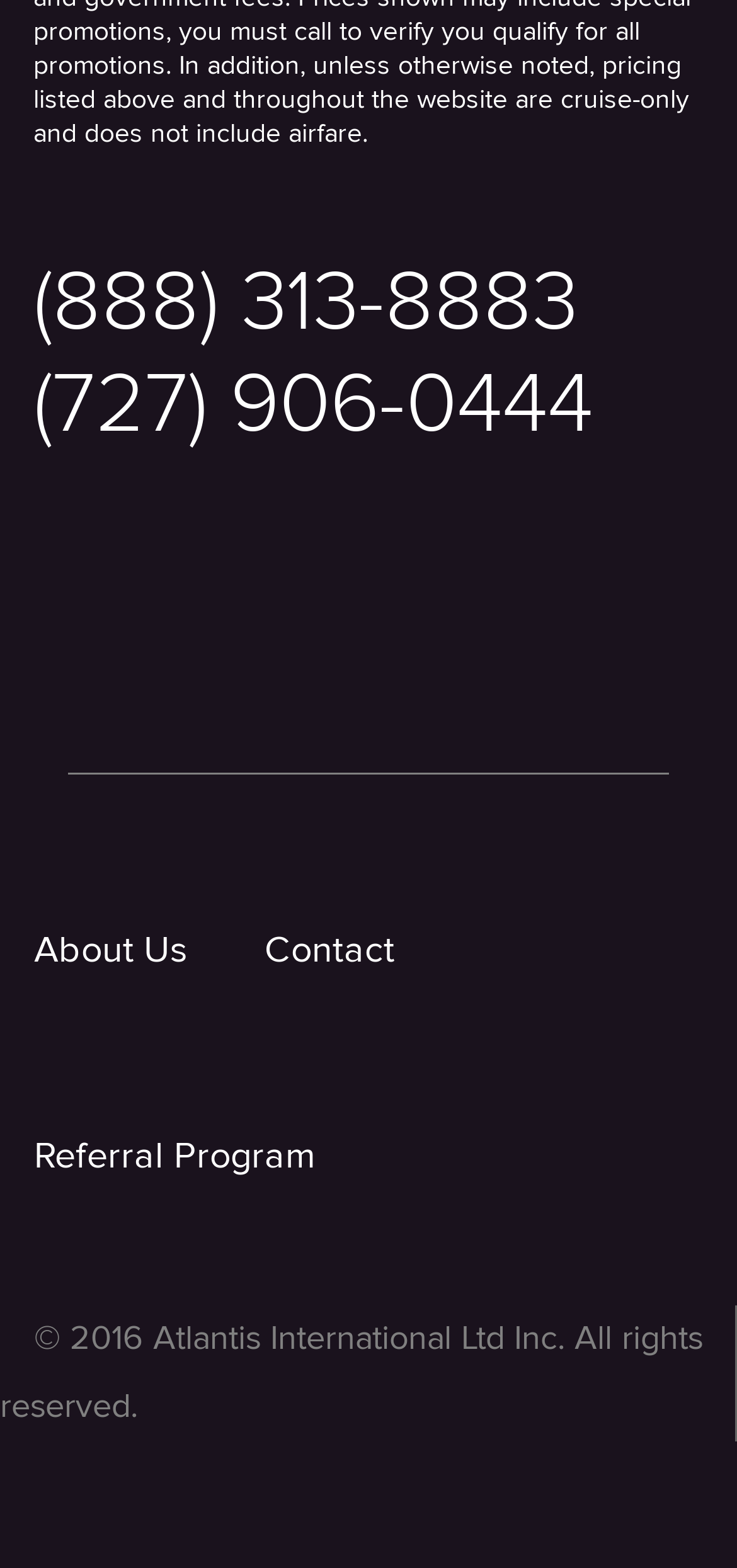Using details from the image, please answer the following question comprehensively:
How many main links are available in the footer section?

There are three main links available in the footer section, which are 'About Us', 'Contact', and 'Referral Program', located vertically next to each other.